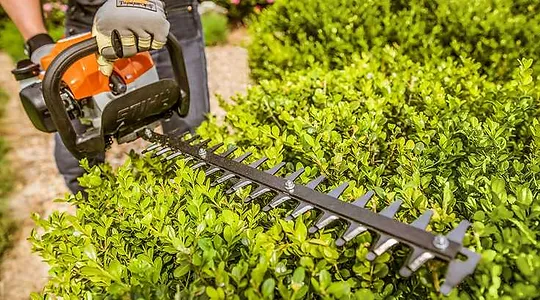Refer to the image and answer the question with as much detail as possible: What is the background of the scene?

The caption hints at a vibrant garden setting with carefully arranged plants in the background, which provides a context for the landscaper's activity of trimming the hedge and emphasizes the importance of professional lawn care services.